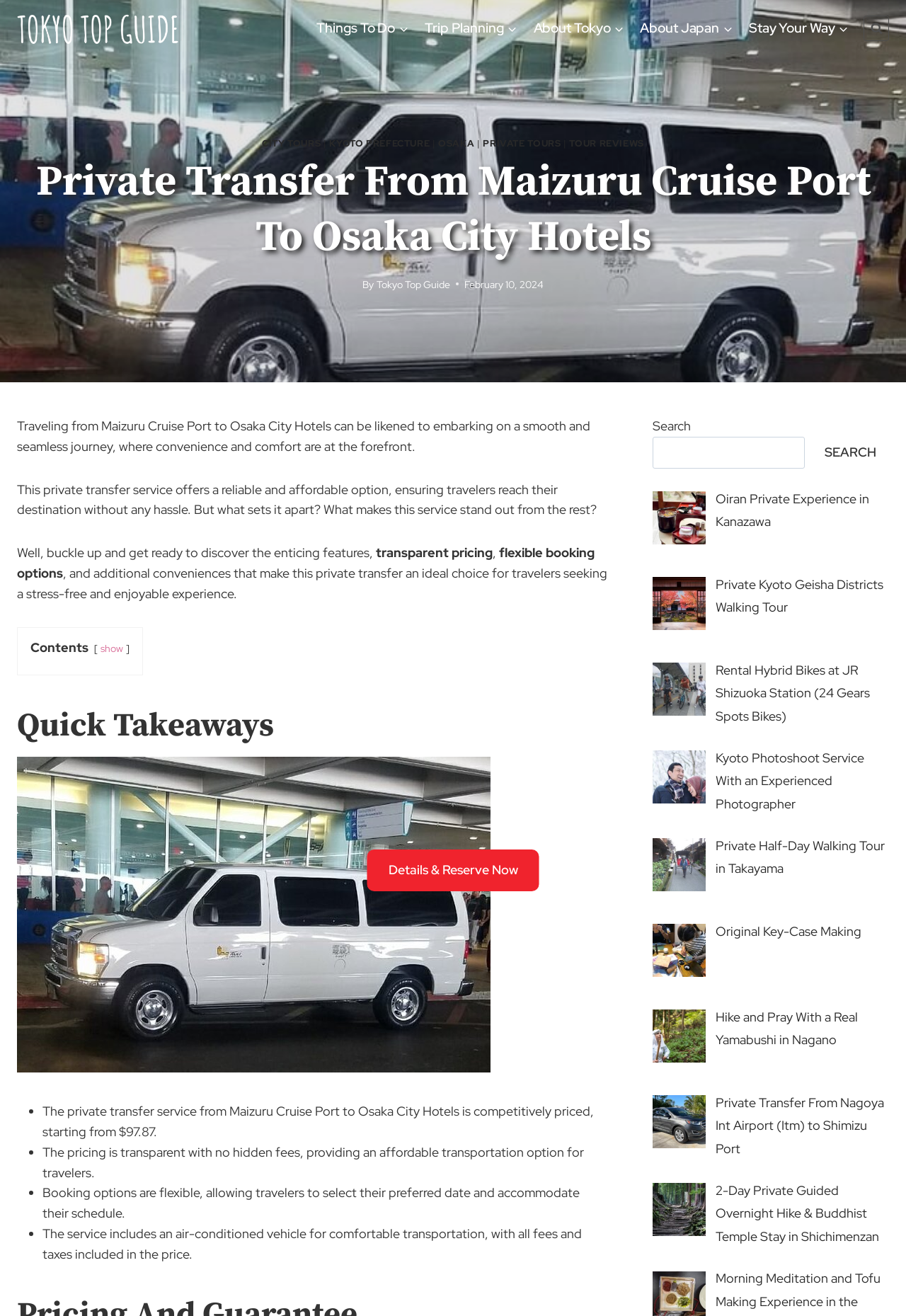Specify the bounding box coordinates of the element's region that should be clicked to achieve the following instruction: "Click the 'Details & Reserve Now' link". The bounding box coordinates consist of four float numbers between 0 and 1, in the format [left, top, right, bottom].

[0.405, 0.646, 0.595, 0.677]